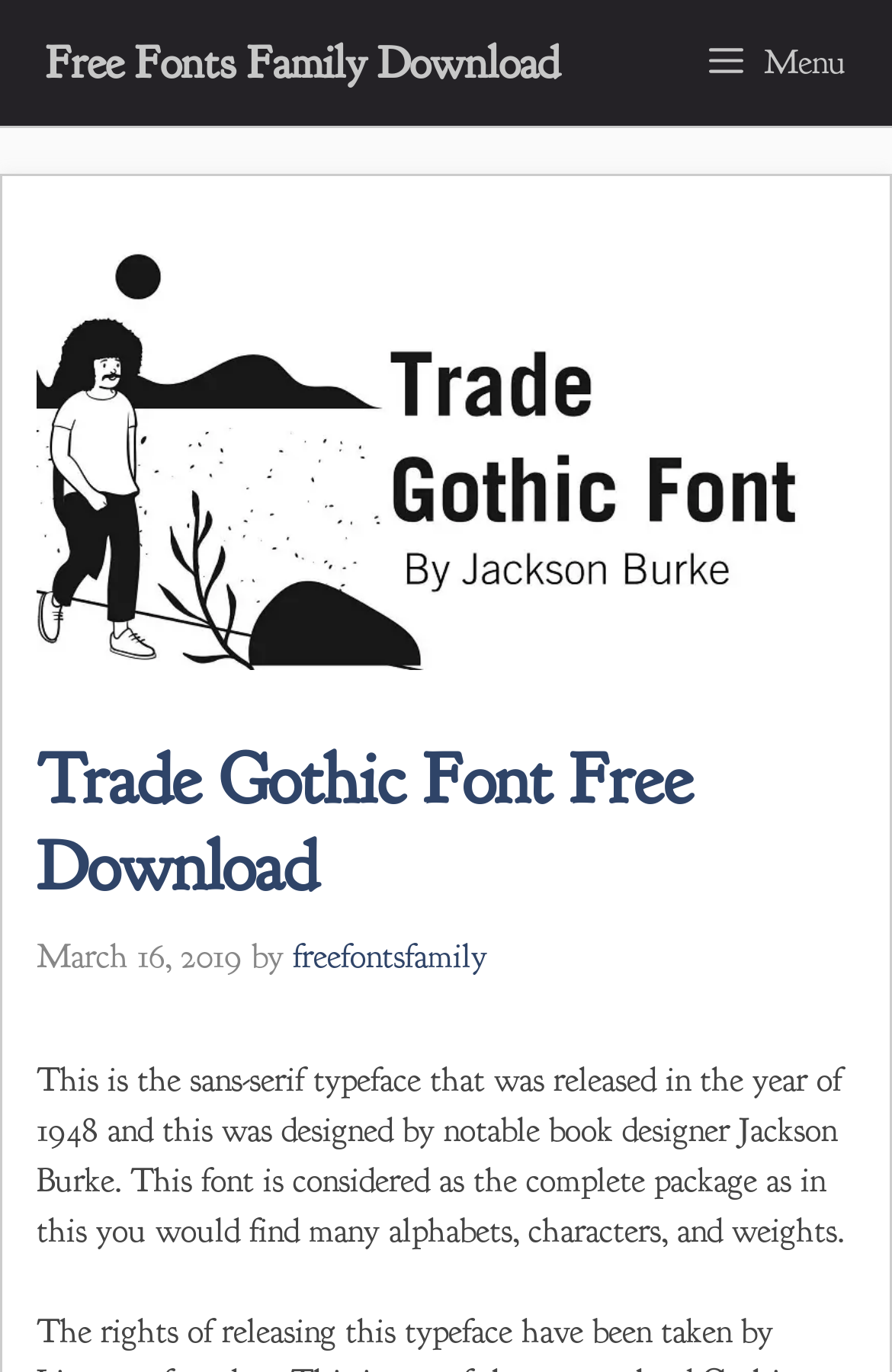Answer succinctly with a single word or phrase:
When was the webpage last updated?

March 16, 2019